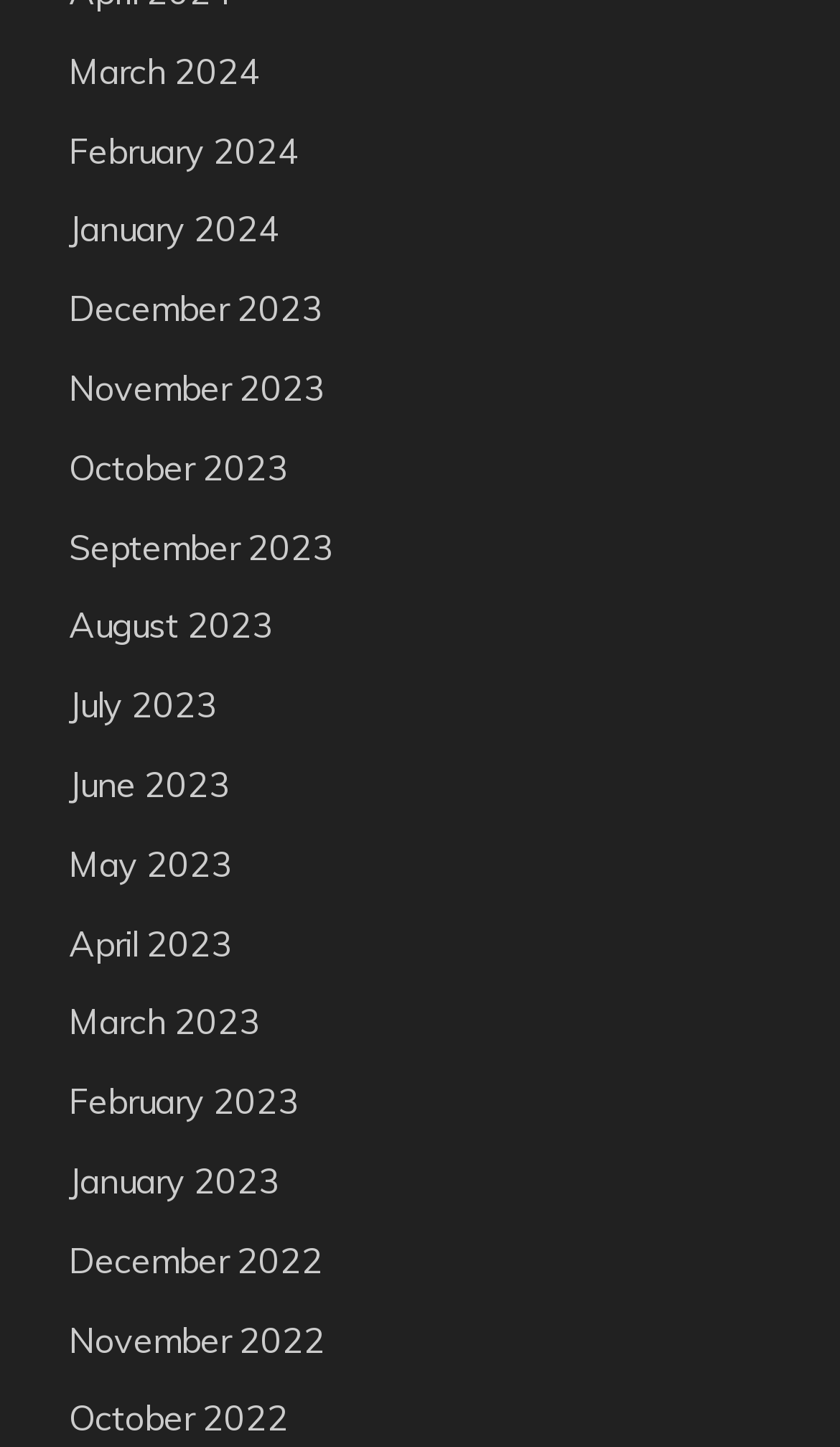Are the months listed in chronological order?
We need a detailed and meticulous answer to the question.

I analyzed the list of links and found that the months are listed in reverse chronological order, with the latest month (March 2024) at the top and the earliest month (December 2022) at the bottom.